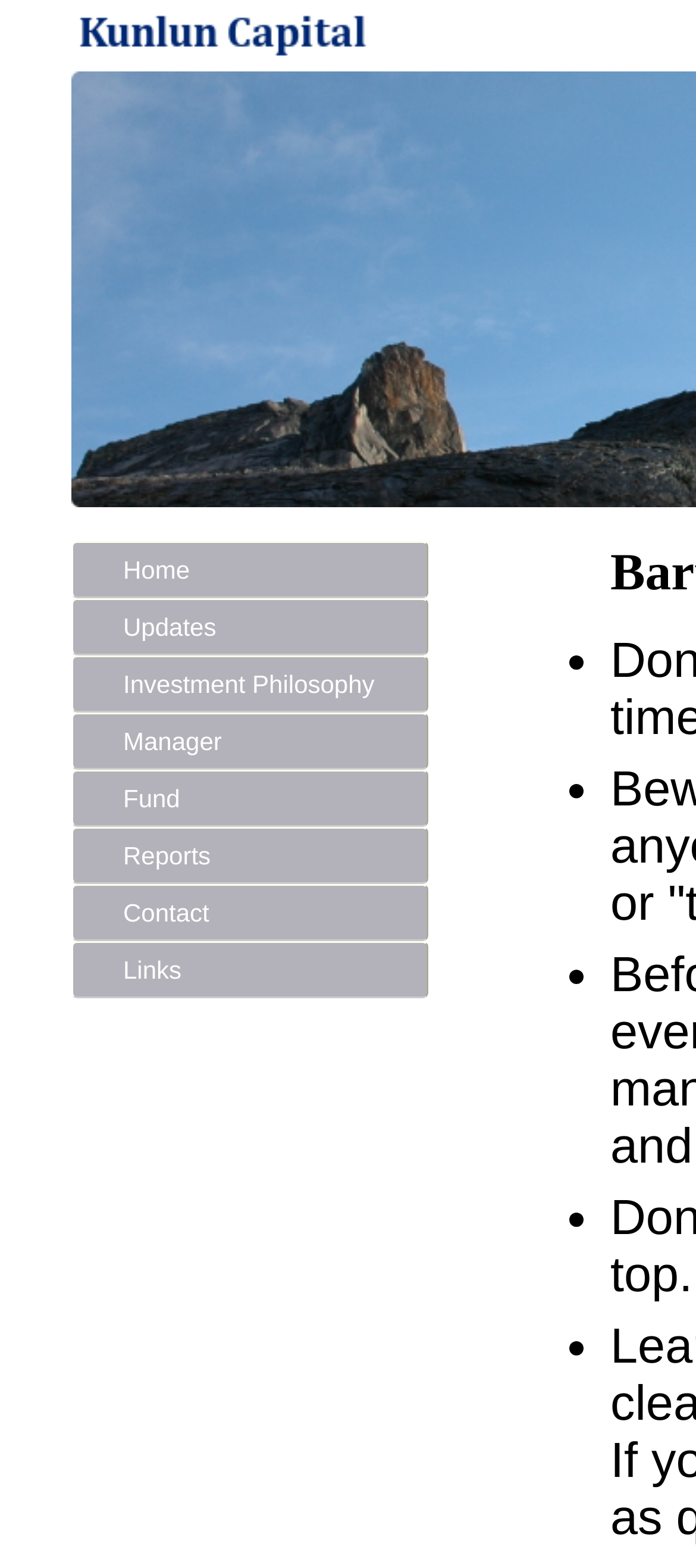Determine the bounding box coordinates of the clickable region to carry out the instruction: "view Investment Philosophy".

[0.103, 0.418, 0.615, 0.454]